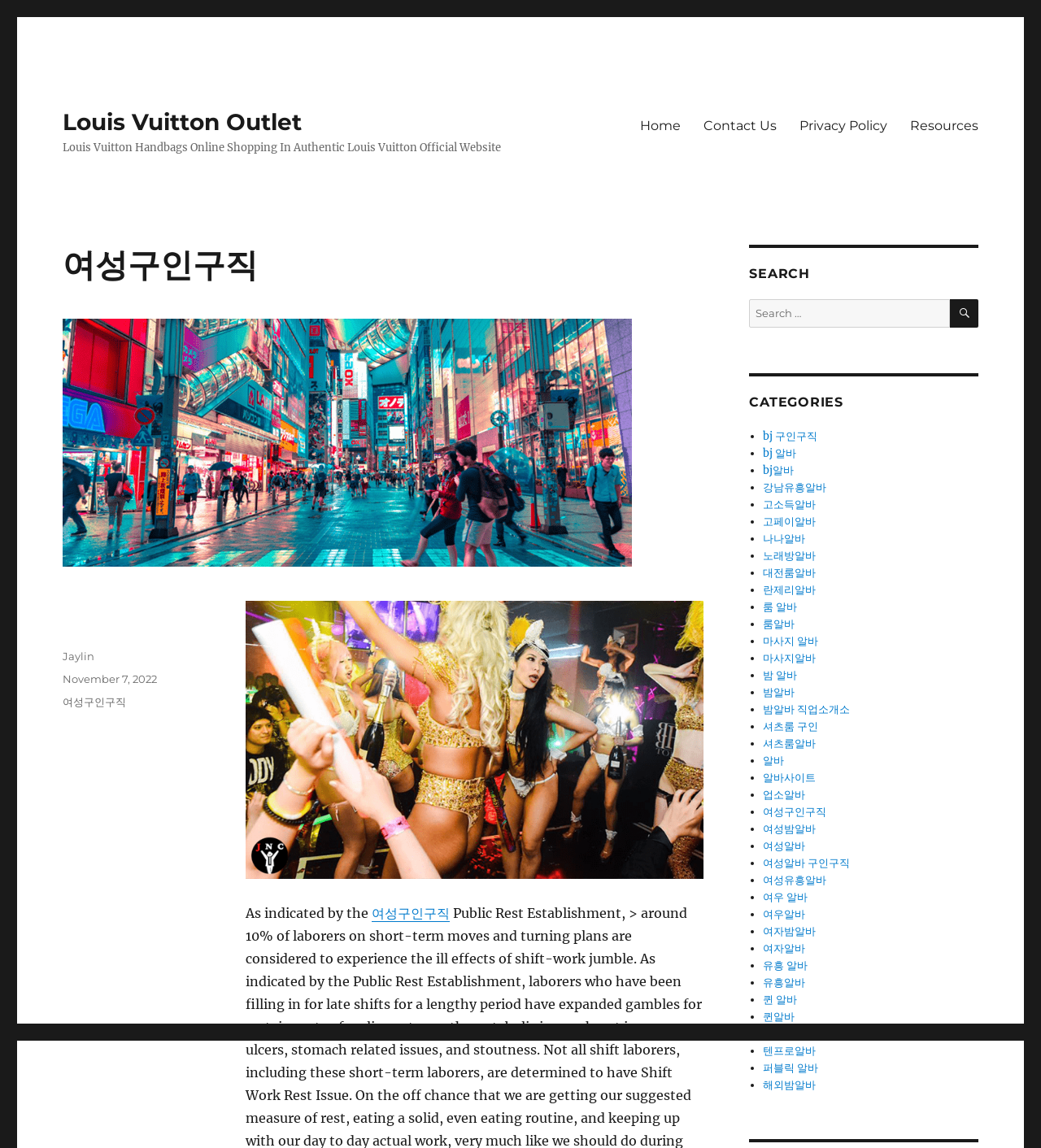Please find the bounding box coordinates of the element that needs to be clicked to perform the following instruction: "View the '여성구인구직' category". The bounding box coordinates should be four float numbers between 0 and 1, represented as [left, top, right, bottom].

[0.733, 0.701, 0.793, 0.713]